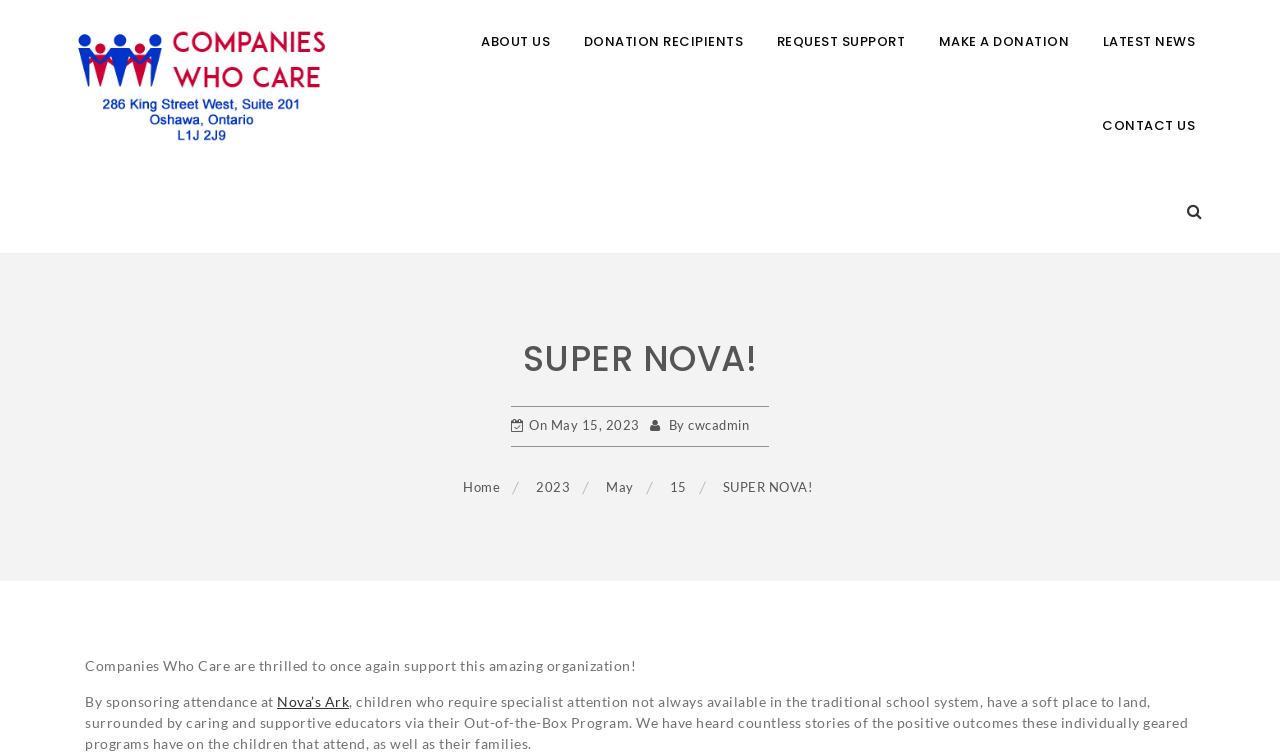Give a one-word or phrase response to the following question: What is the navigation section called?

Breadcrumbs